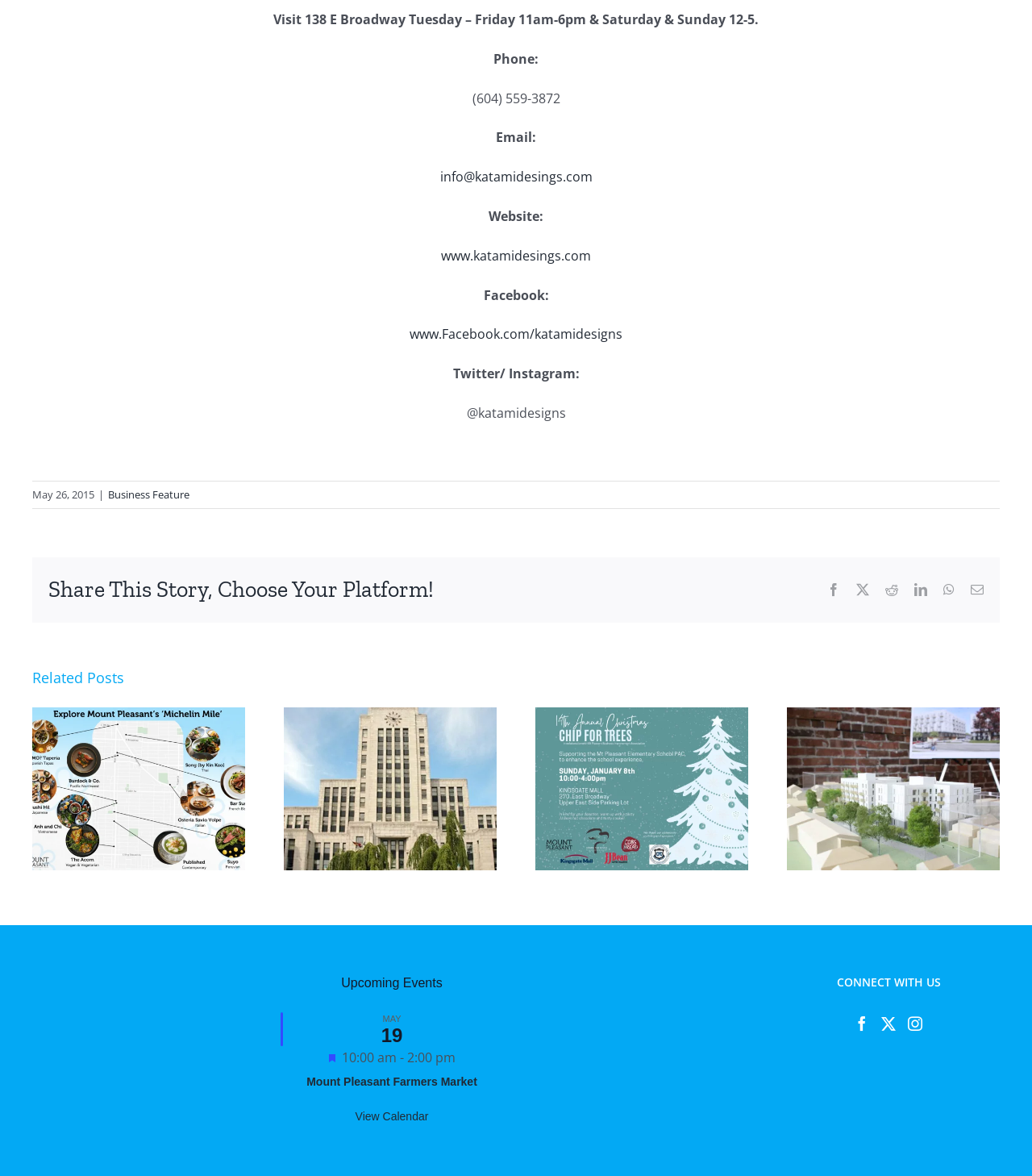What is the phone number of Katamidesigns?
Kindly answer the question with as much detail as you can.

I found the phone number by looking at the StaticText element with the text 'Phone:' and its adjacent element with the text '(604) 559-3872'.